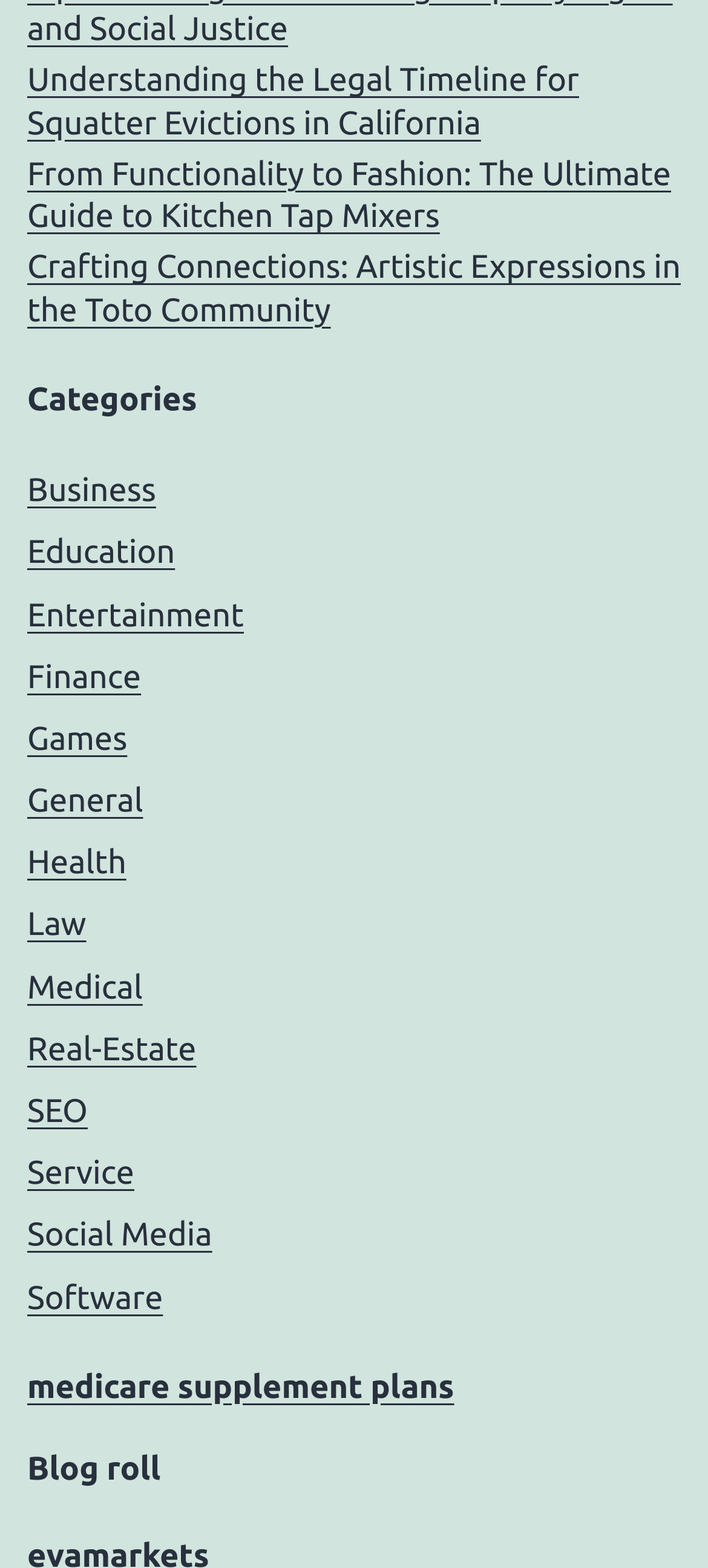Provide the bounding box coordinates of the HTML element this sentence describes: "SEO".

[0.038, 0.697, 0.124, 0.72]